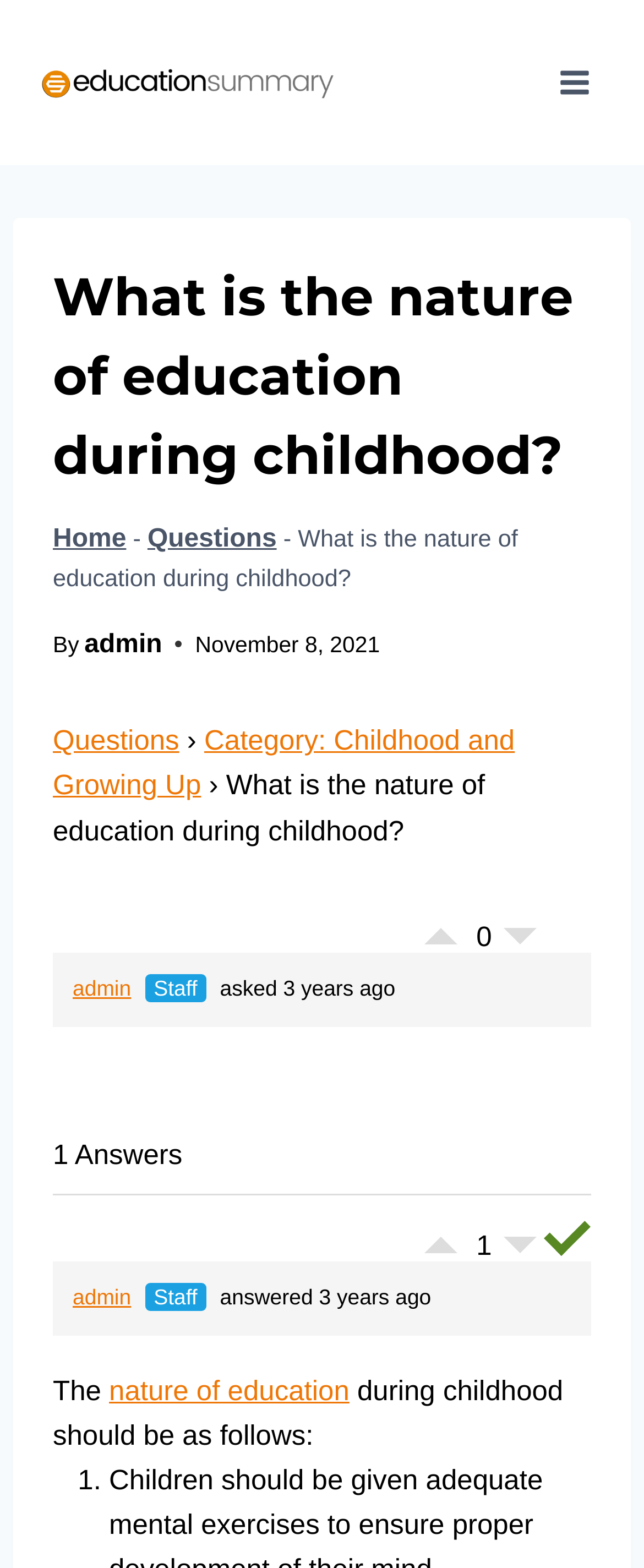Using the description "alt="education summary logo"", locate and provide the bounding box of the UI element.

[0.062, 0.041, 0.523, 0.064]